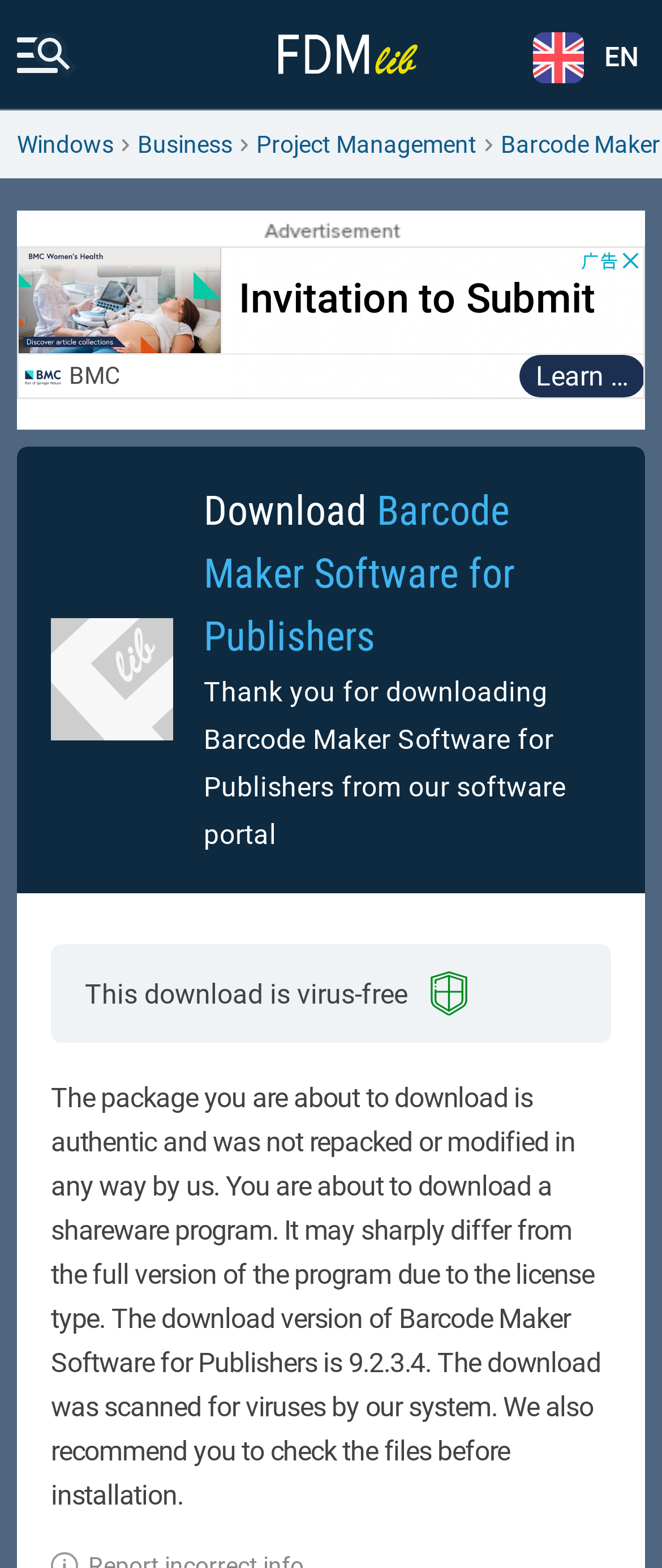Summarize the webpage with a detailed and informative caption.

The webpage is about downloading Barcode Maker Software for Publishers version 9.2.3.4 for Windows. At the top, there is a link to "Free Download Manager Lib" accompanied by an image, positioned near the center of the page. To the right of this link is a static text "EN". 

Below the top section, there is an advertisement iframe that spans almost the entire width of the page. 

On the left side of the page, there are three links: "Windows", "Business", and "Project Management", arranged vertically. 

To the right of these links, there is an image of Barcode Maker Software for Publishers. 

Below the image, there are two headings. The first heading reads "Download Barcode Maker Software for Publishers" and is accompanied by a link with the same text. The second heading says "Thank you for downloading Barcode Maker Software for Publishers from our software portal". 

Underneath the headings, there is a static text that assures the download is virus-free. Below this text, there is a longer paragraph that explains the authenticity and licensing of the software, as well as a recommendation to check the files before installation.